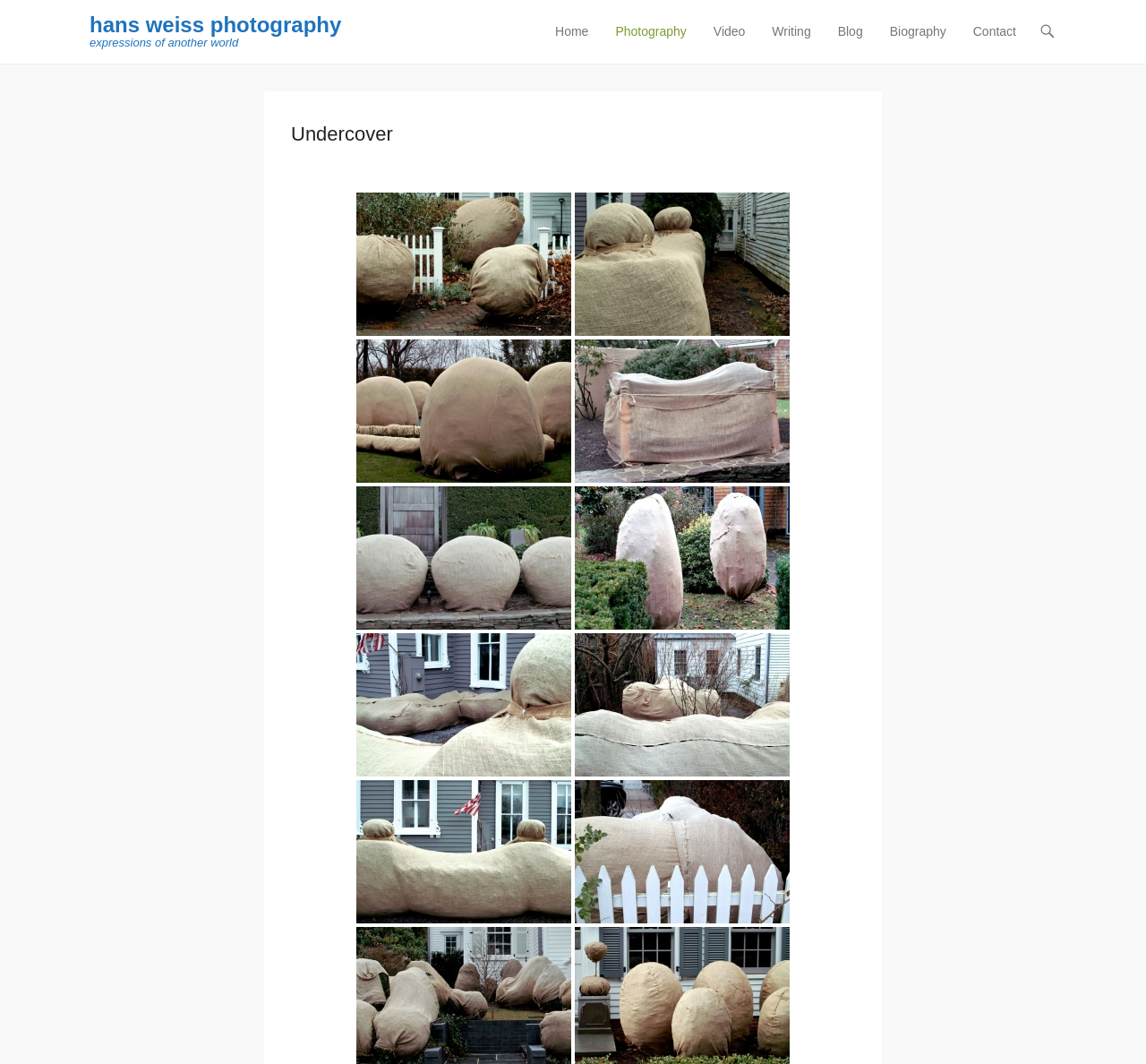Respond with a single word or phrase:
What is the title of the photography project?

Undercover